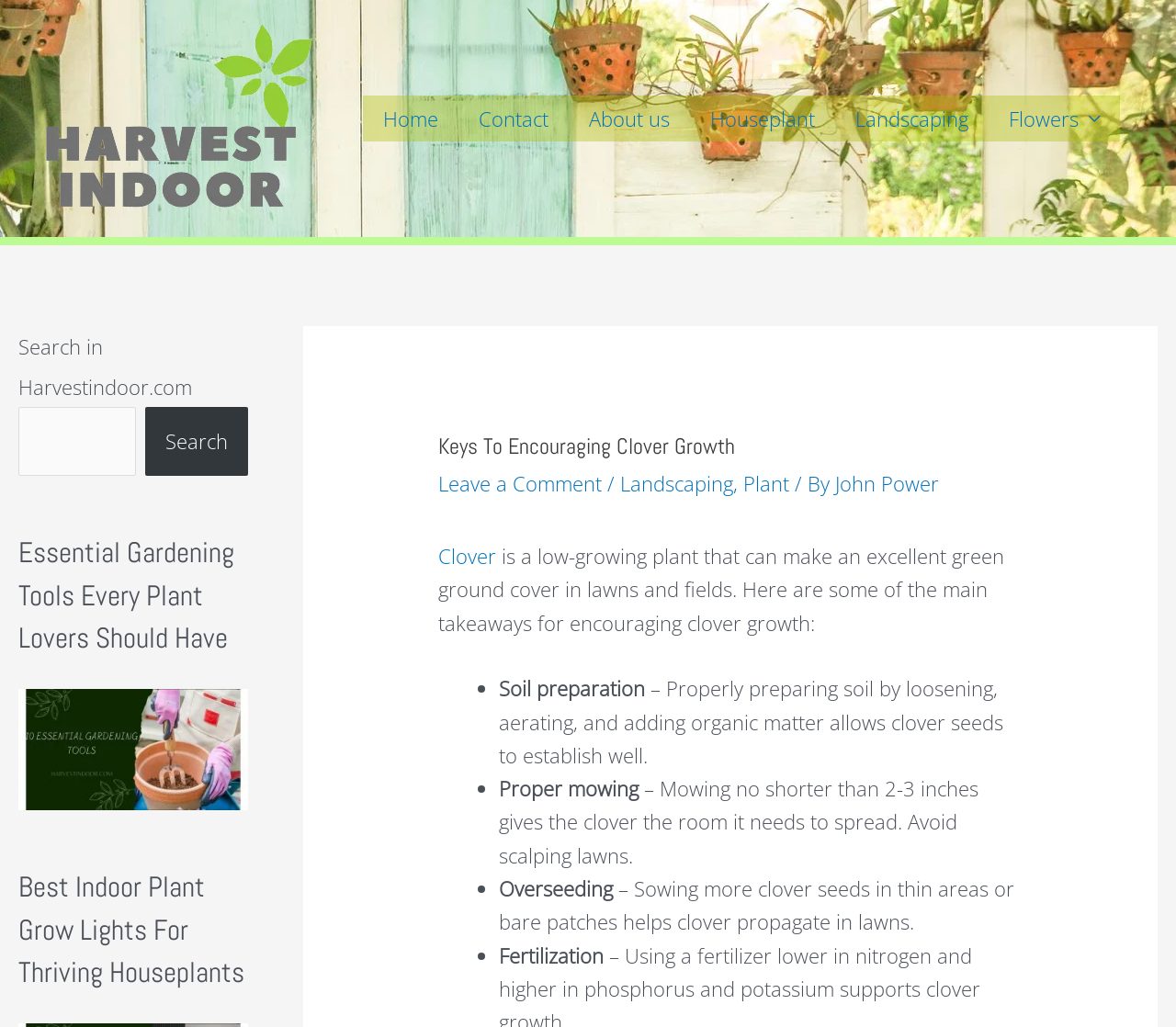Pinpoint the bounding box coordinates of the clickable area necessary to execute the following instruction: "Go to Home page". The coordinates should be given as four float numbers between 0 and 1, namely [left, top, right, bottom].

[0.309, 0.093, 0.39, 0.138]